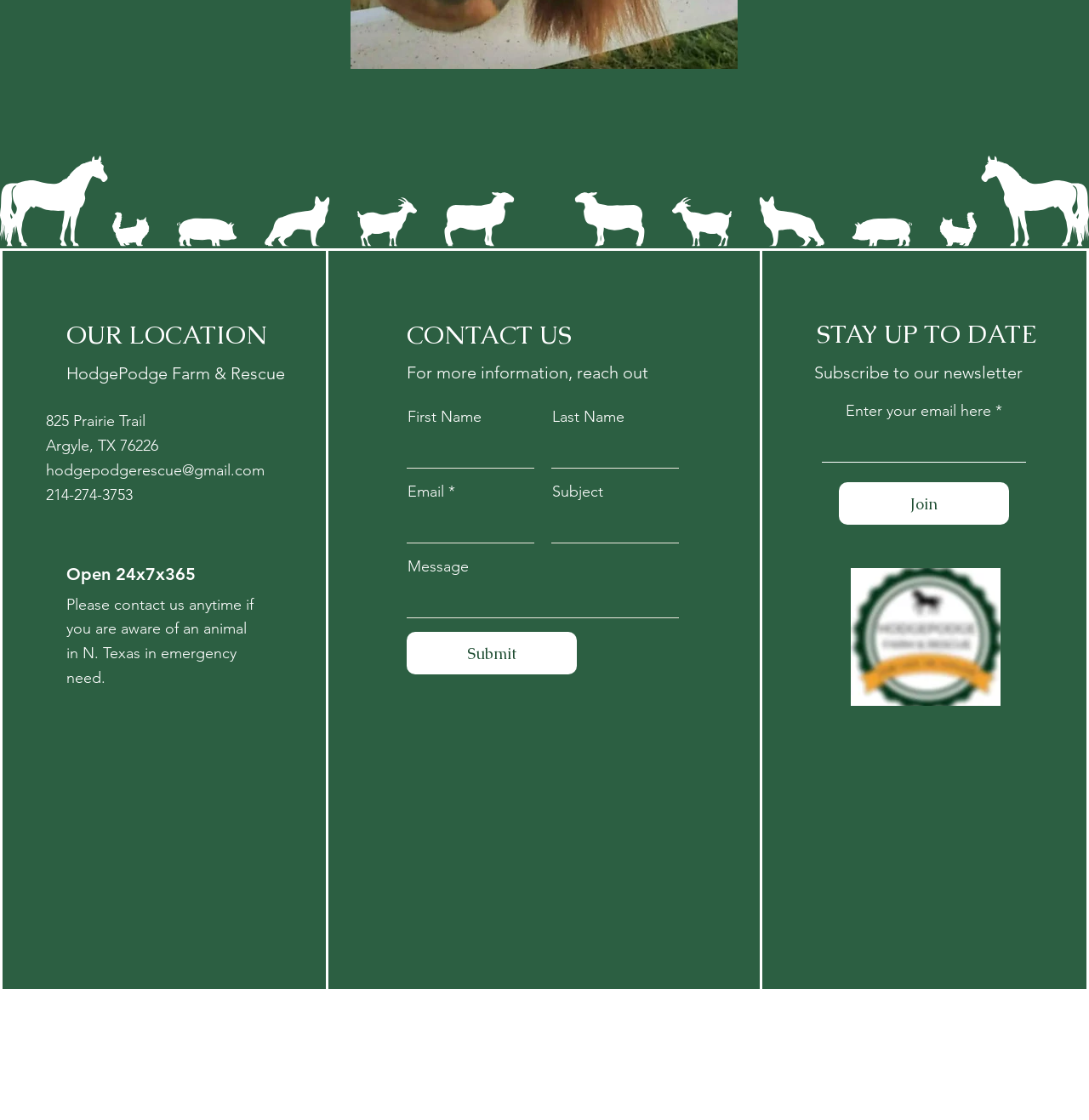Locate the bounding box coordinates of the region to be clicked to comply with the following instruction: "Click the 'Submit' button". The coordinates must be four float numbers between 0 and 1, in the form [left, top, right, bottom].

[0.373, 0.565, 0.53, 0.602]